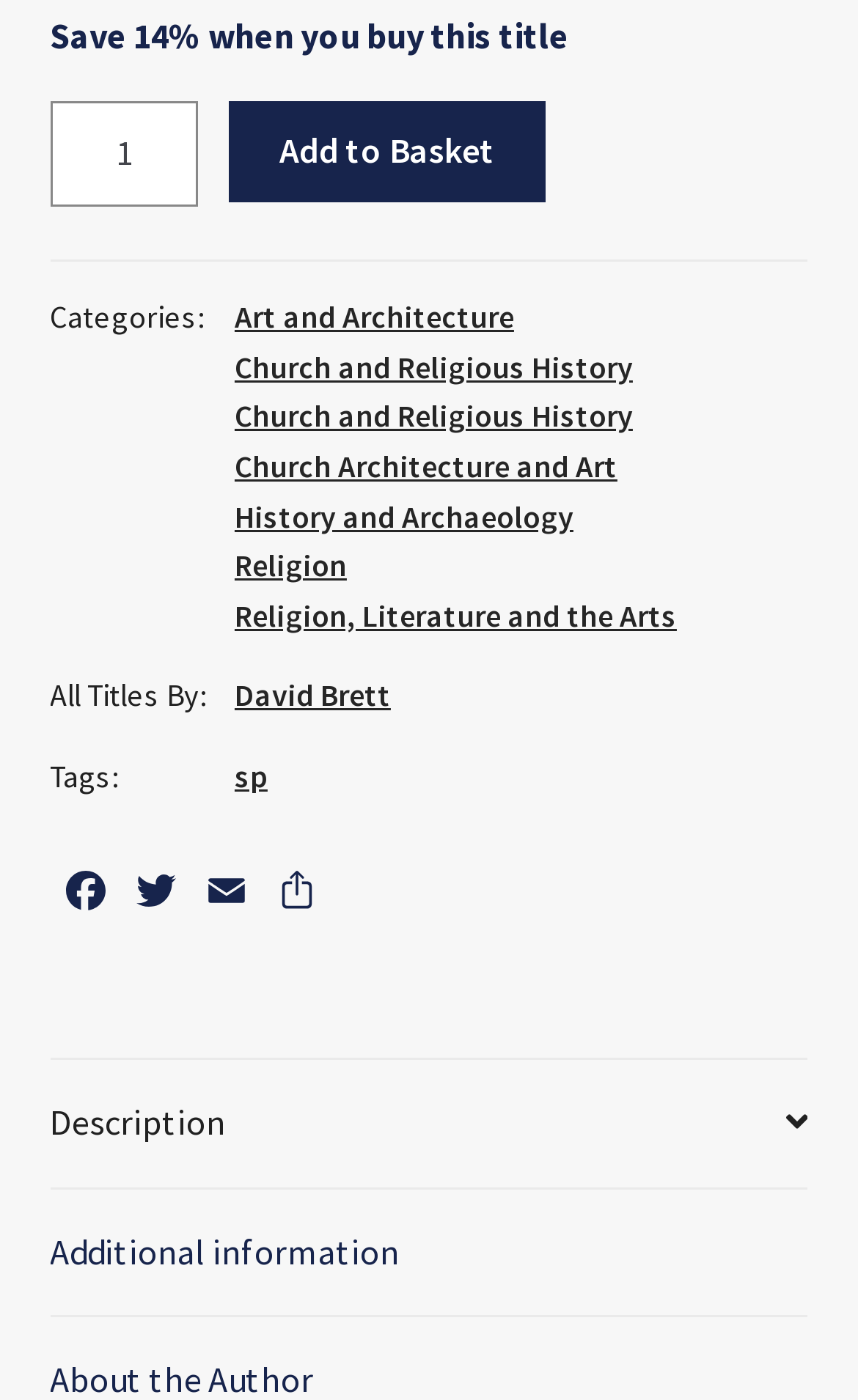Pinpoint the bounding box coordinates of the element that must be clicked to accomplish the following instruction: "Add to Basket". The coordinates should be in the format of four float numbers between 0 and 1, i.e., [left, top, right, bottom].

[0.268, 0.073, 0.635, 0.144]